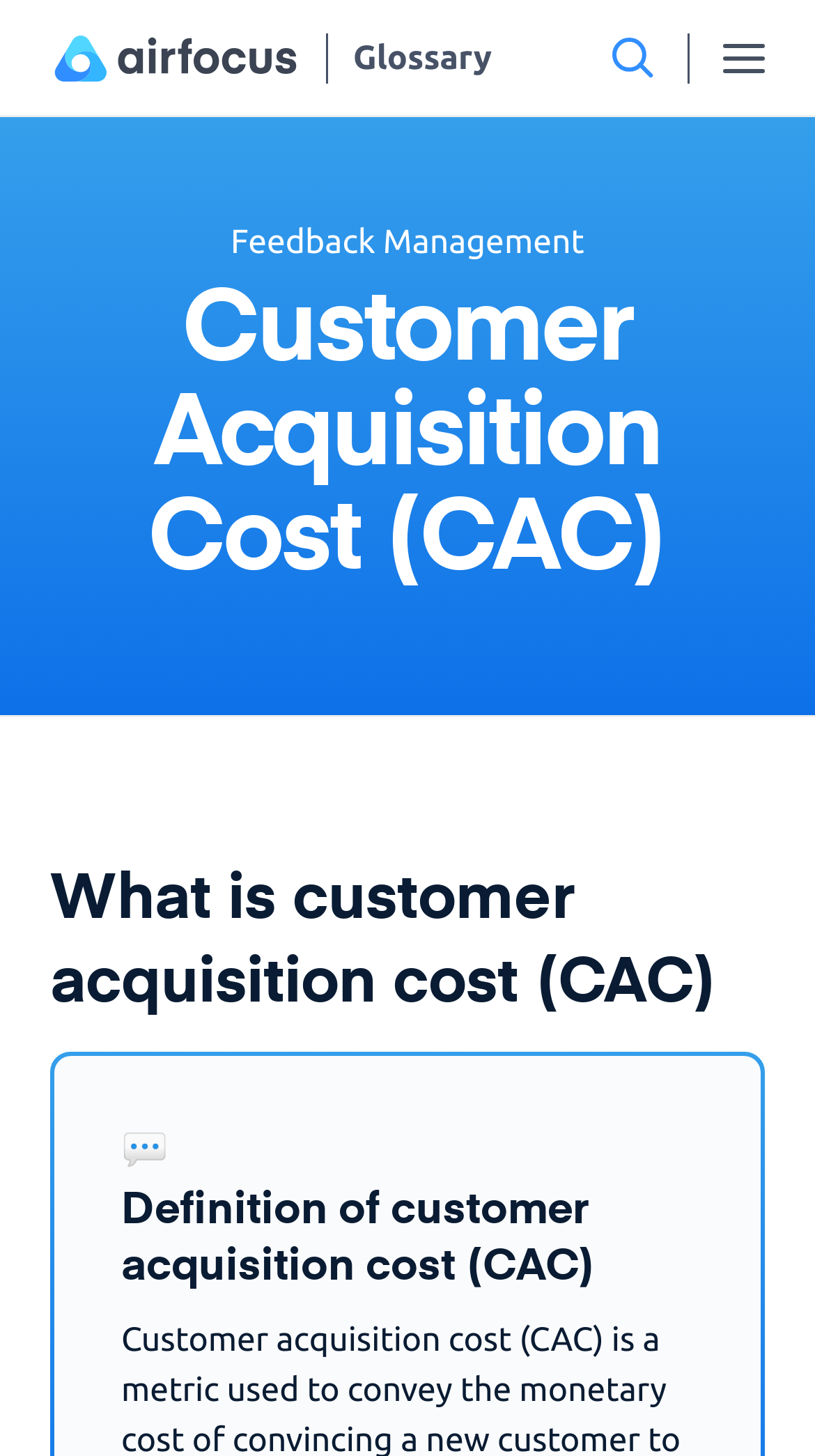How many links are there in the top navigation bar?
Based on the image content, provide your answer in one word or a short phrase.

3